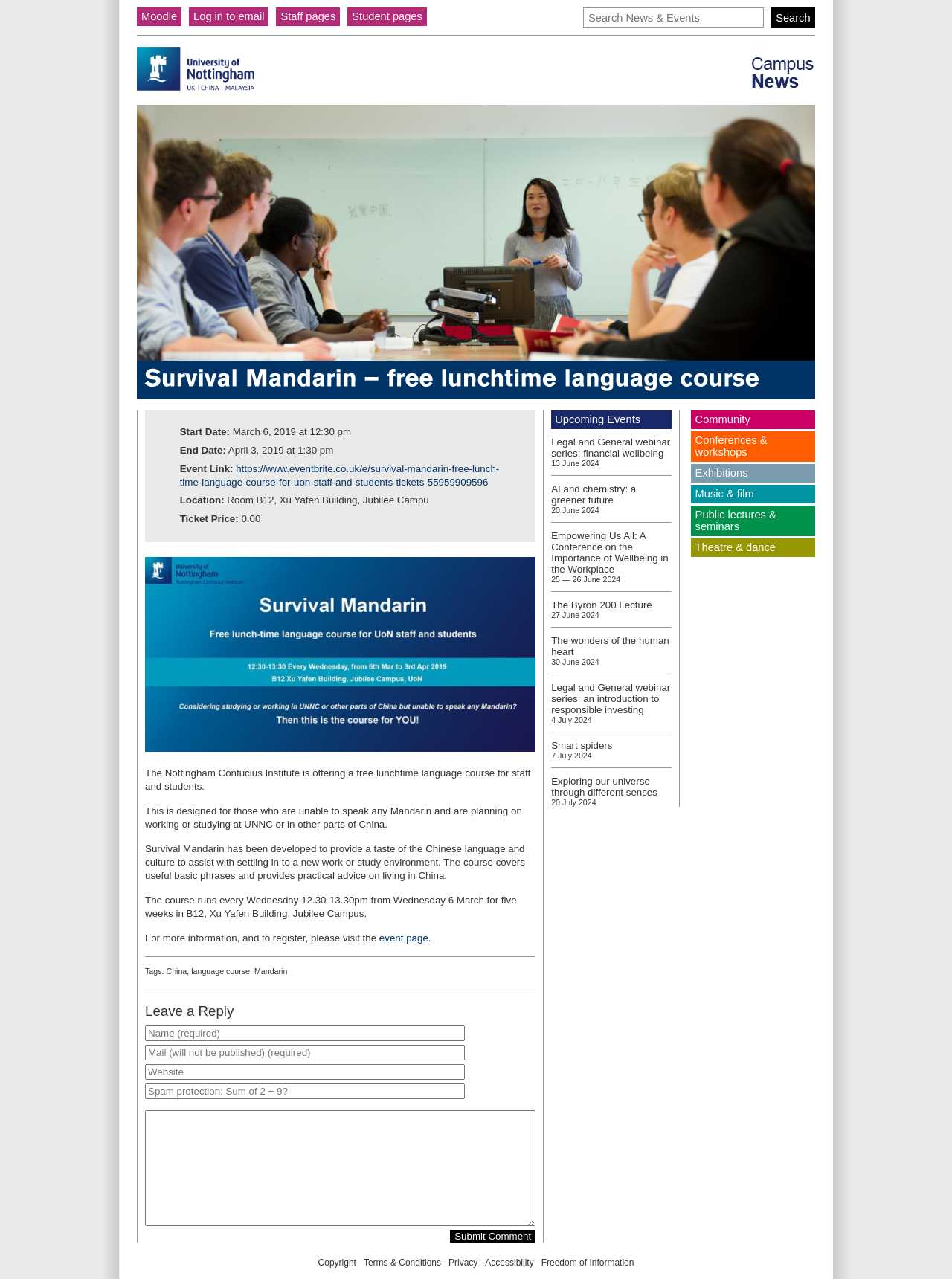Consider the image and give a detailed and elaborate answer to the question: 
What is the name of the language course?

The name of the language course can be found in the heading 'Survival Mandarin – free lunchtime language course' at the top of the webpage.